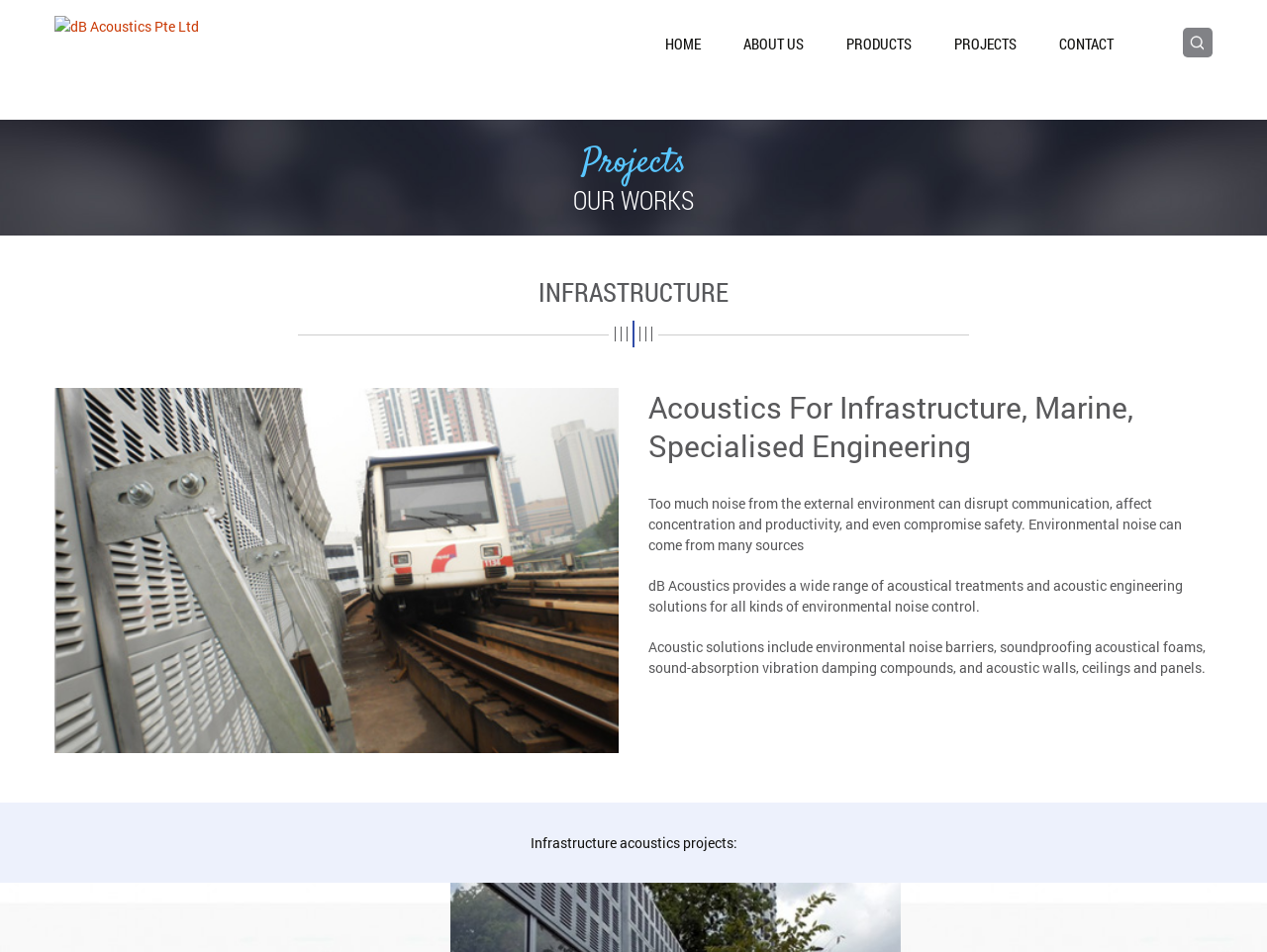Find the bounding box coordinates for the UI element whose description is: "About us". The coordinates should be four float numbers between 0 and 1, in the format [left, top, right, bottom].

[0.571, 0.038, 0.65, 0.054]